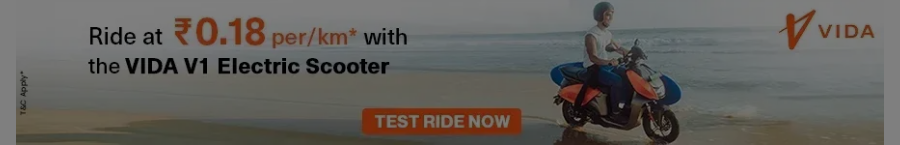With reference to the screenshot, provide a detailed response to the question below:
Where is the rider navigating the scooter?

The image features a rider confidently navigating a scenic beachside route, showcasing the scooter's versatility and modern design, which implies that the rider is navigating the scooter on a beachside route.